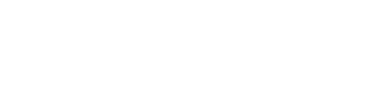Where is the initiative located?
Based on the screenshot, respond with a single word or phrase.

Long Island